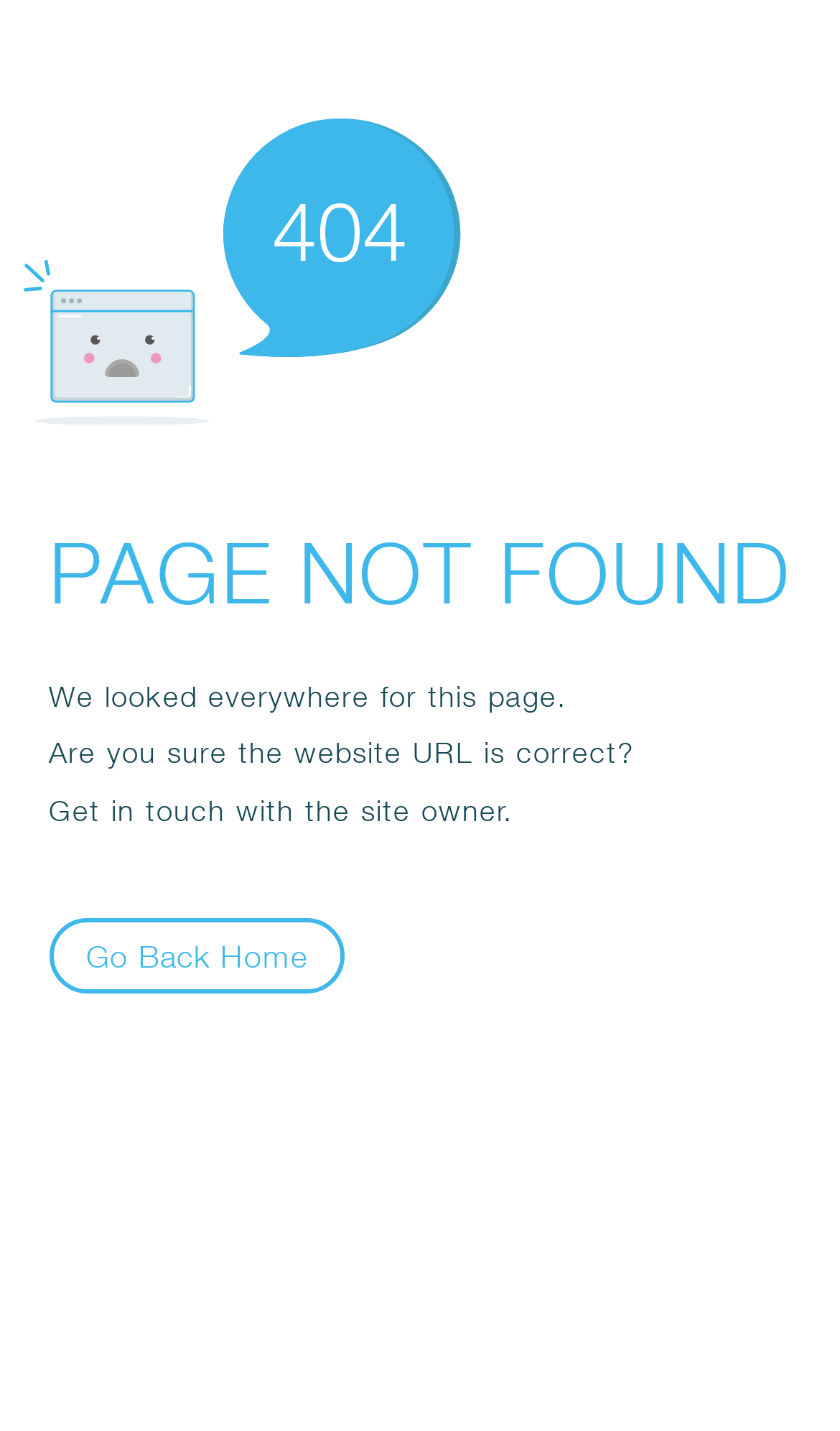Explain the contents of the webpage comprehensively.

The webpage displays an error message, prominently featuring the text "404" in a large font size, positioned near the top center of the page. Below this, the text "PAGE NOT FOUND" is displayed in a horizontal band that spans almost the entire width of the page. 

Underneath this band, there are three paragraphs of text. The first paragraph reads "We looked everywhere for this page." The second paragraph asks "Are you sure the website URL is correct?" The third paragraph suggests "Get in touch with the site owner." These paragraphs are stacked vertically, aligned to the left side of the page.

At the bottom left of the page, there is a button labeled "Go Back Home". An SVG icon is positioned at the top left corner of the page, but its contents are not specified.